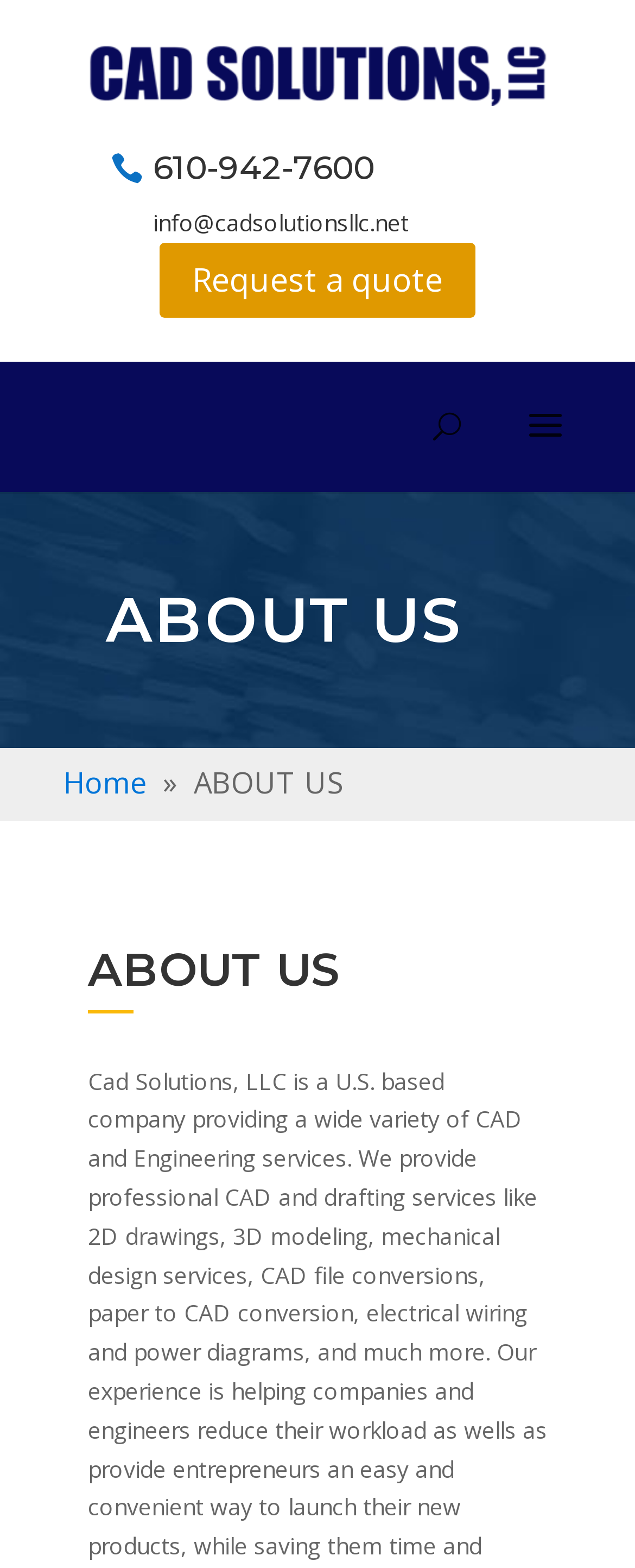Based on the image, please respond to the question with as much detail as possible:
What is the email address to contact?

I found the email address by looking at the StaticText element with the text 'info@cadsolutionsllc.net' which is likely a contact information.